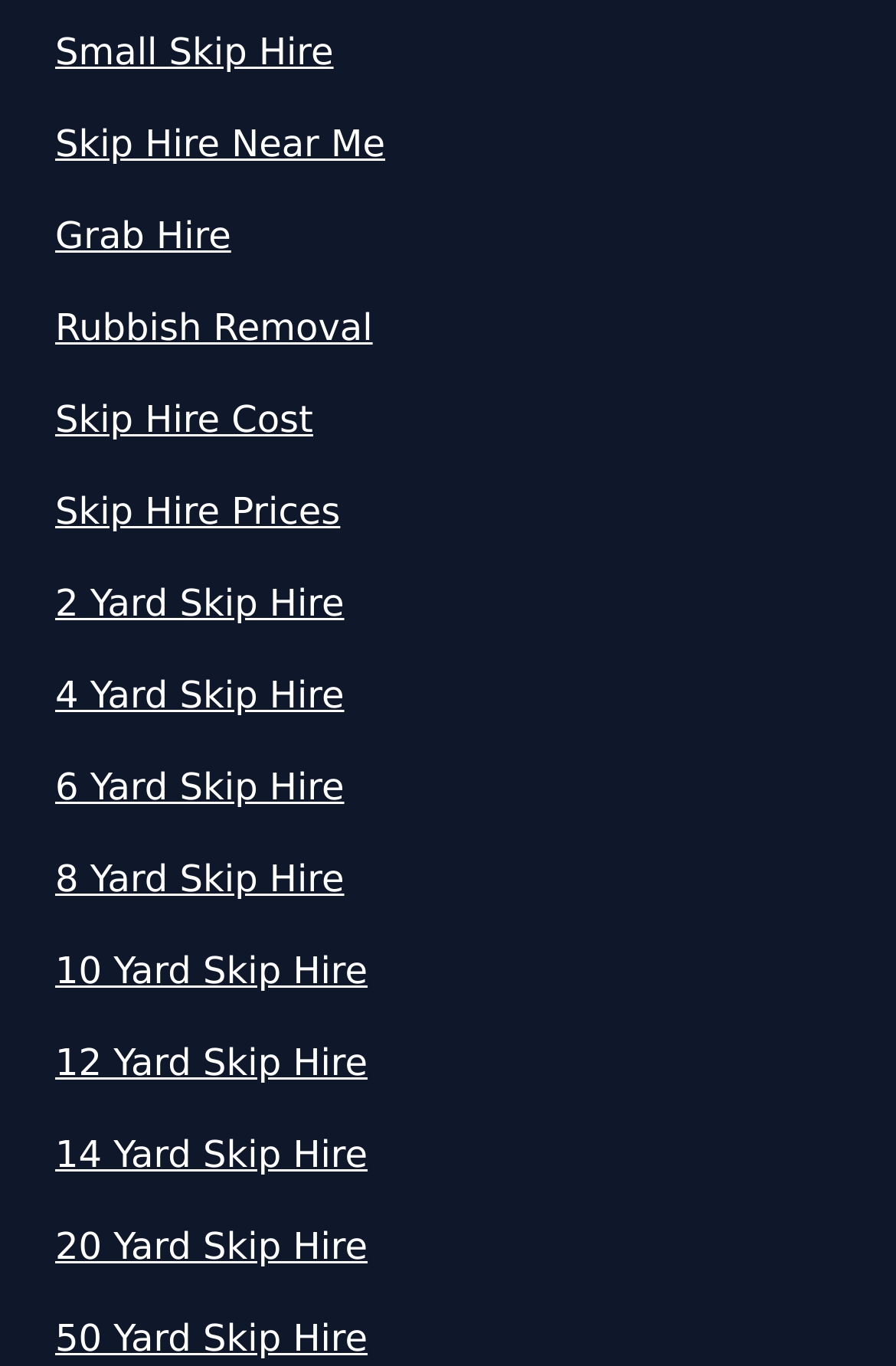What is the difference between 'Skip Hire Cost' and 'Skip Hire Prices'?
Respond to the question with a well-detailed and thorough answer.

Although the webpage does not explicitly state the difference, I assume that 'Skip Hire Cost' might refer to the overall cost of hiring a skip, while 'Skip Hire Prices' might provide a list of prices for different skip hire options.